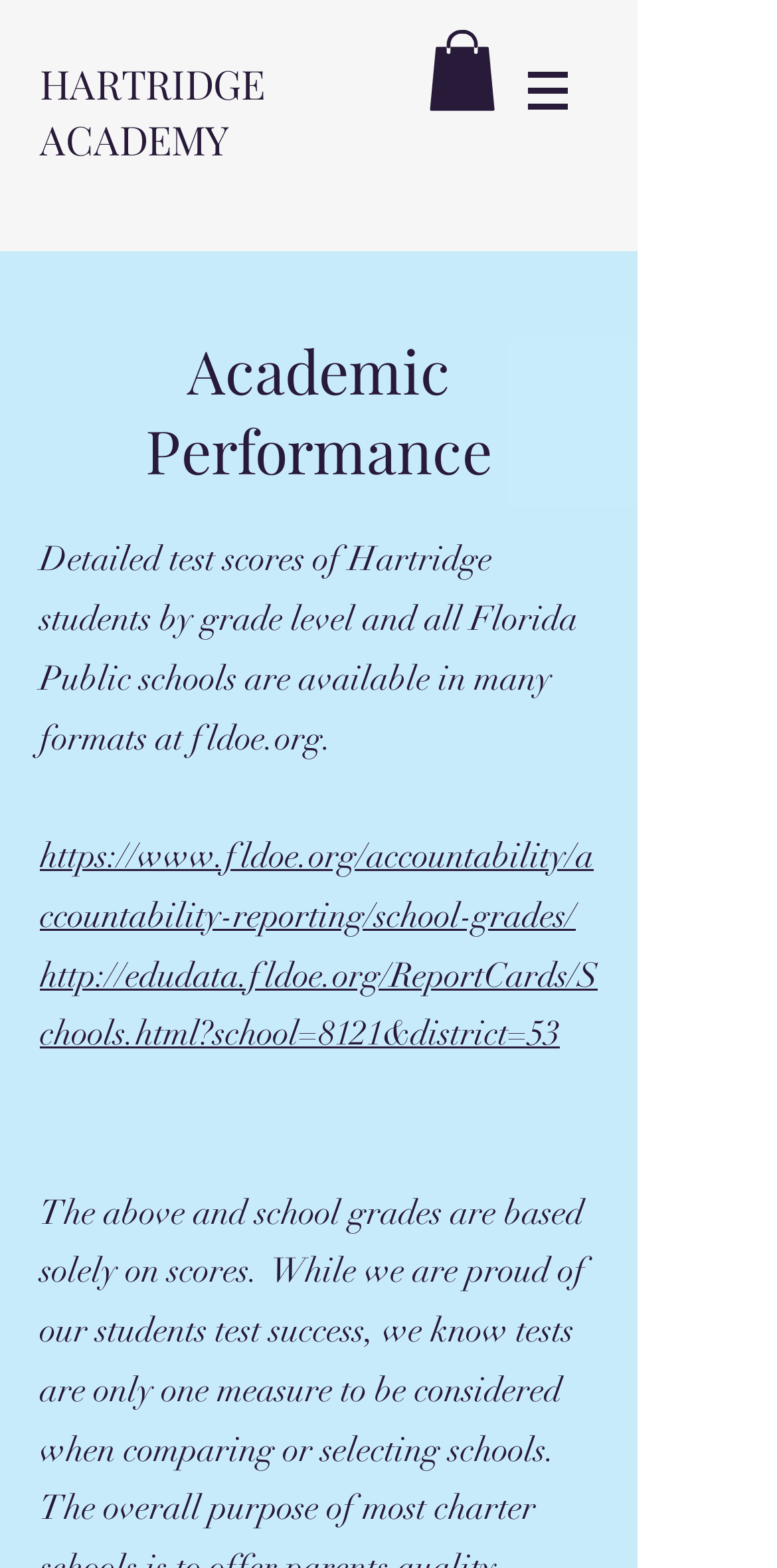Using the information in the image, give a comprehensive answer to the question: 
What is the purpose of the button with an image?

The button with an image has a popup menu, as indicated by the 'hasPopup: menu' attribute. This suggests that clicking on the button will open a menu with additional options.